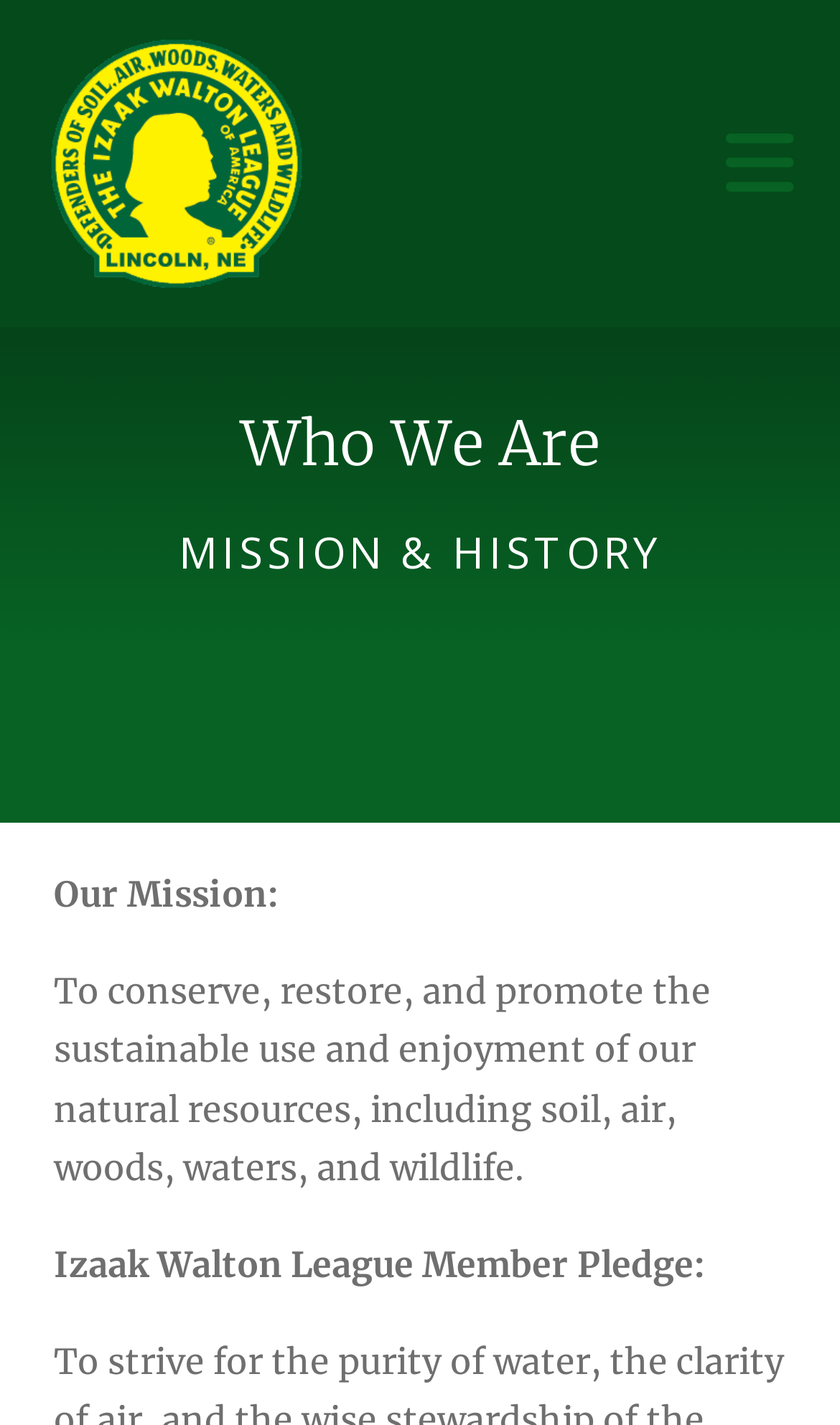What is the mission of the organization?
Refer to the image and give a detailed answer to the question.

The mission of the organization can be found in the StaticText element that starts with 'Our Mission:'. The full mission statement is 'To conserve, restore, and promote the sustainable use and enjoyment of our natural resources, including soil, air, woods, waters, and wildlife.' From this, we can infer that the organization's mission is to conserve natural resources.